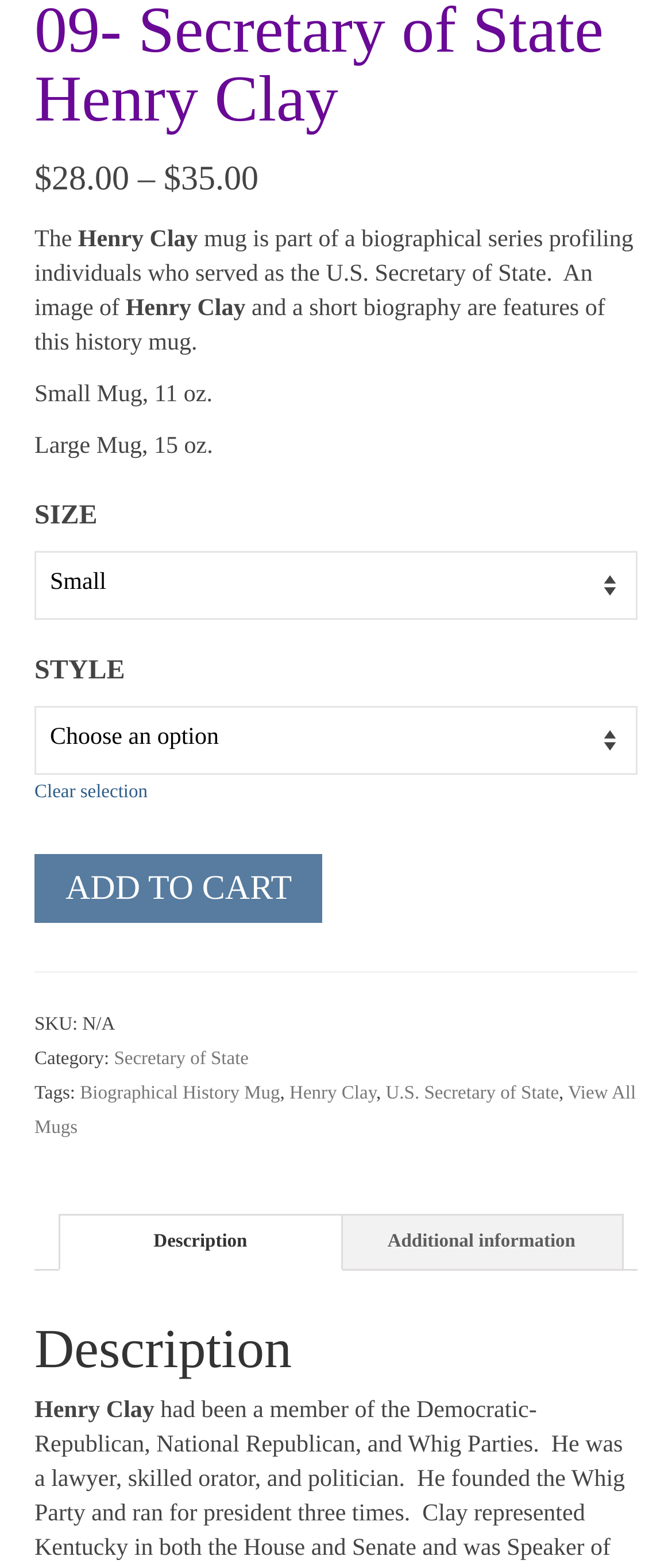Respond to the question below with a concise word or phrase:
What is the function of the 'ADD TO CART' button?

Add the mug to the cart